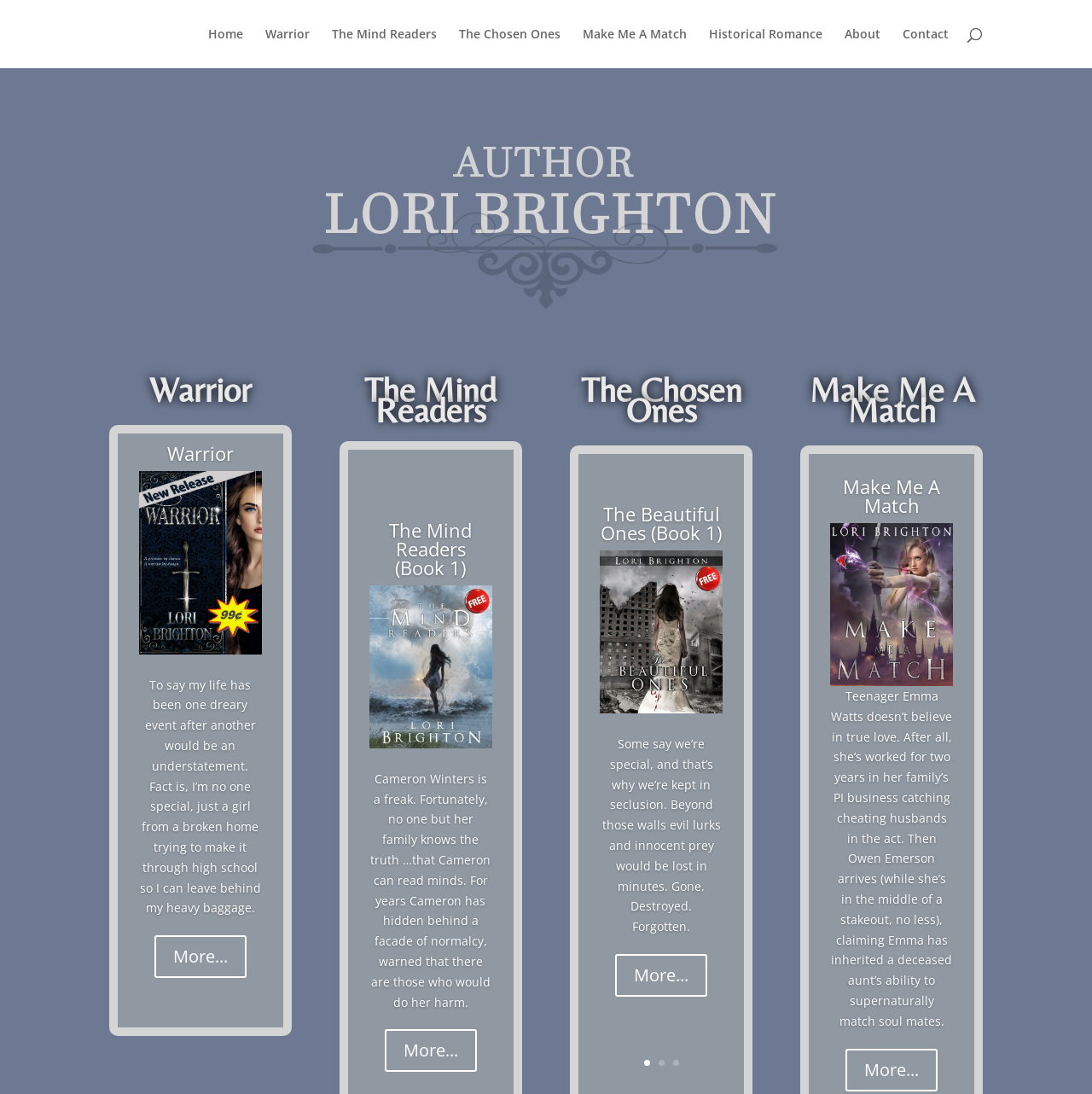Kindly provide the bounding box coordinates of the section you need to click on to fulfill the given instruction: "View The Mind Readers book details".

[0.357, 0.473, 0.432, 0.53]